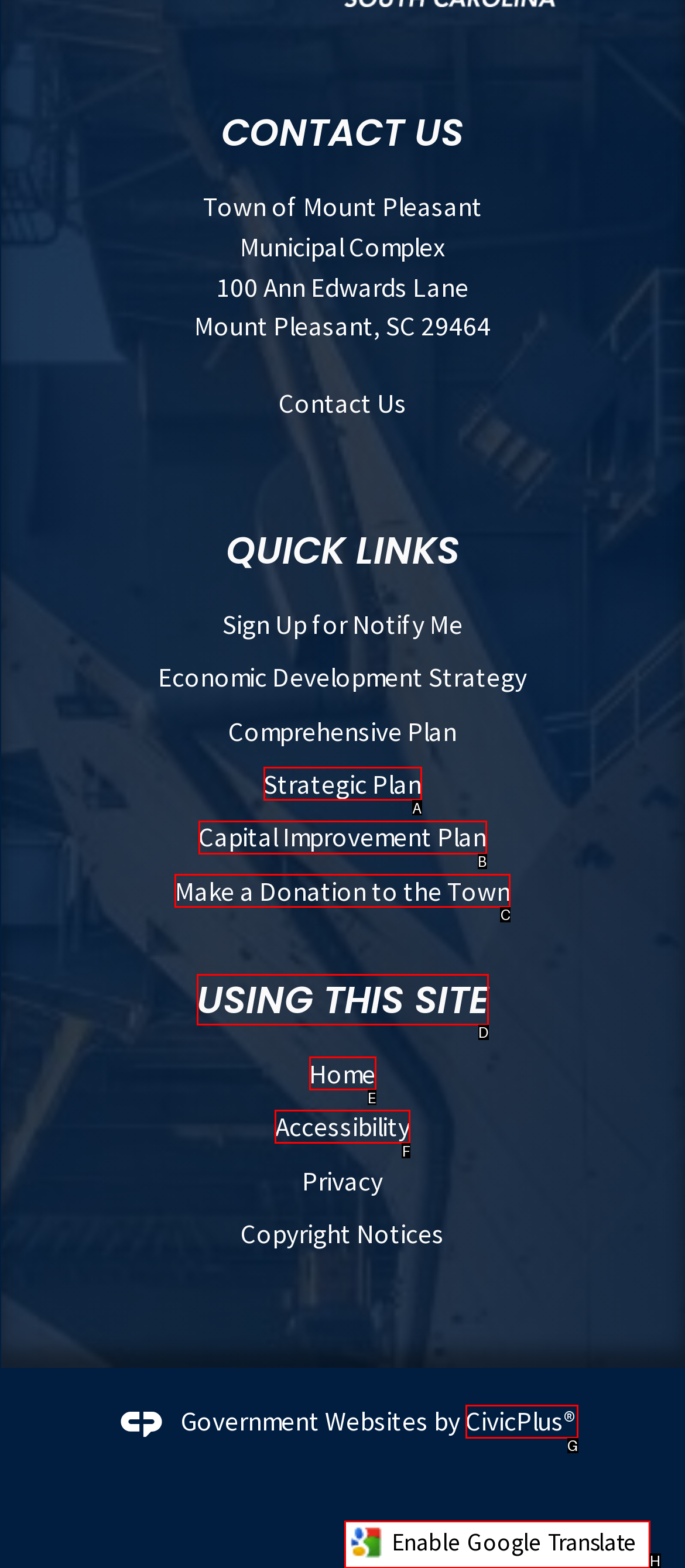Given the task: Enable Google Translate, point out the letter of the appropriate UI element from the marked options in the screenshot.

H